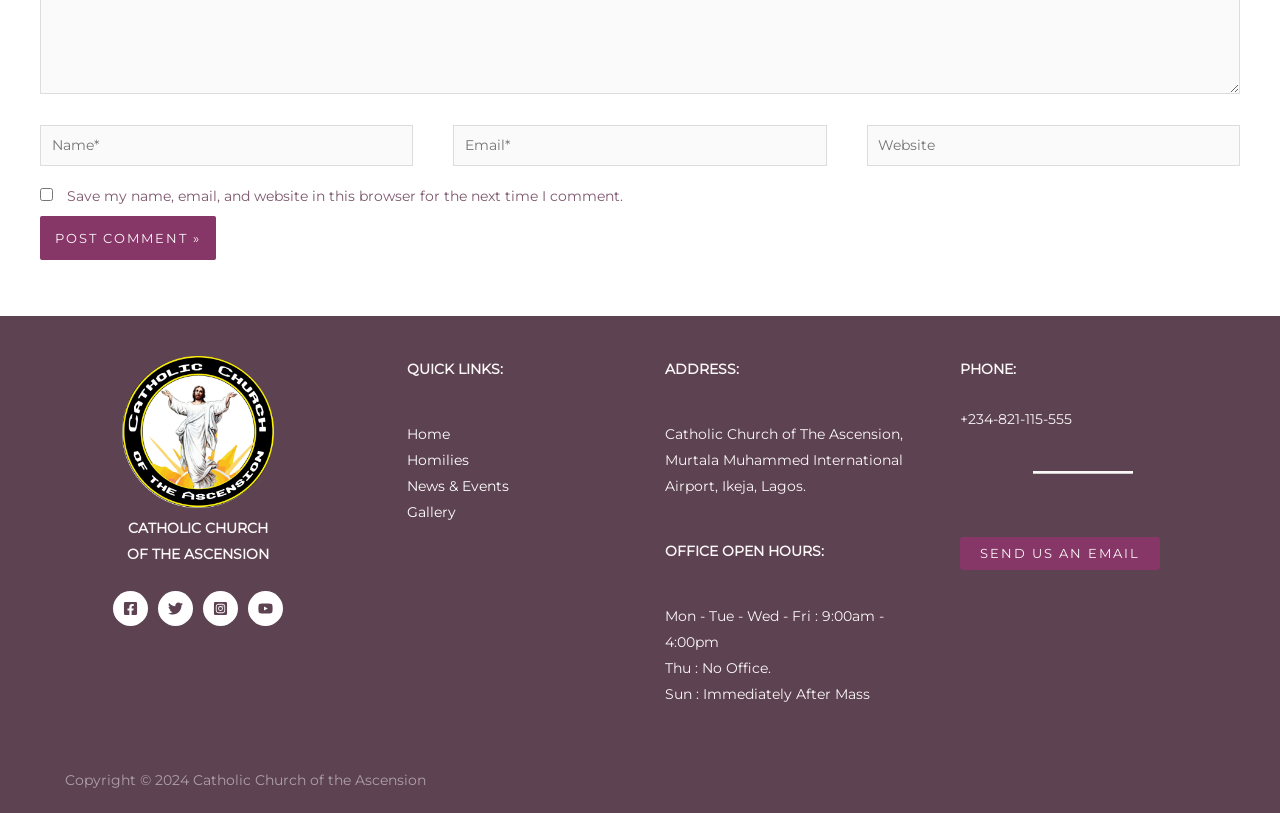Use the details in the image to answer the question thoroughly: 
What is the purpose of the checkbox?

The purpose of the checkbox can be inferred from its label, which is 'Save my name, email, and website in this browser for the next time I comment.' This suggests that the checkbox is used to save comment information for future use.